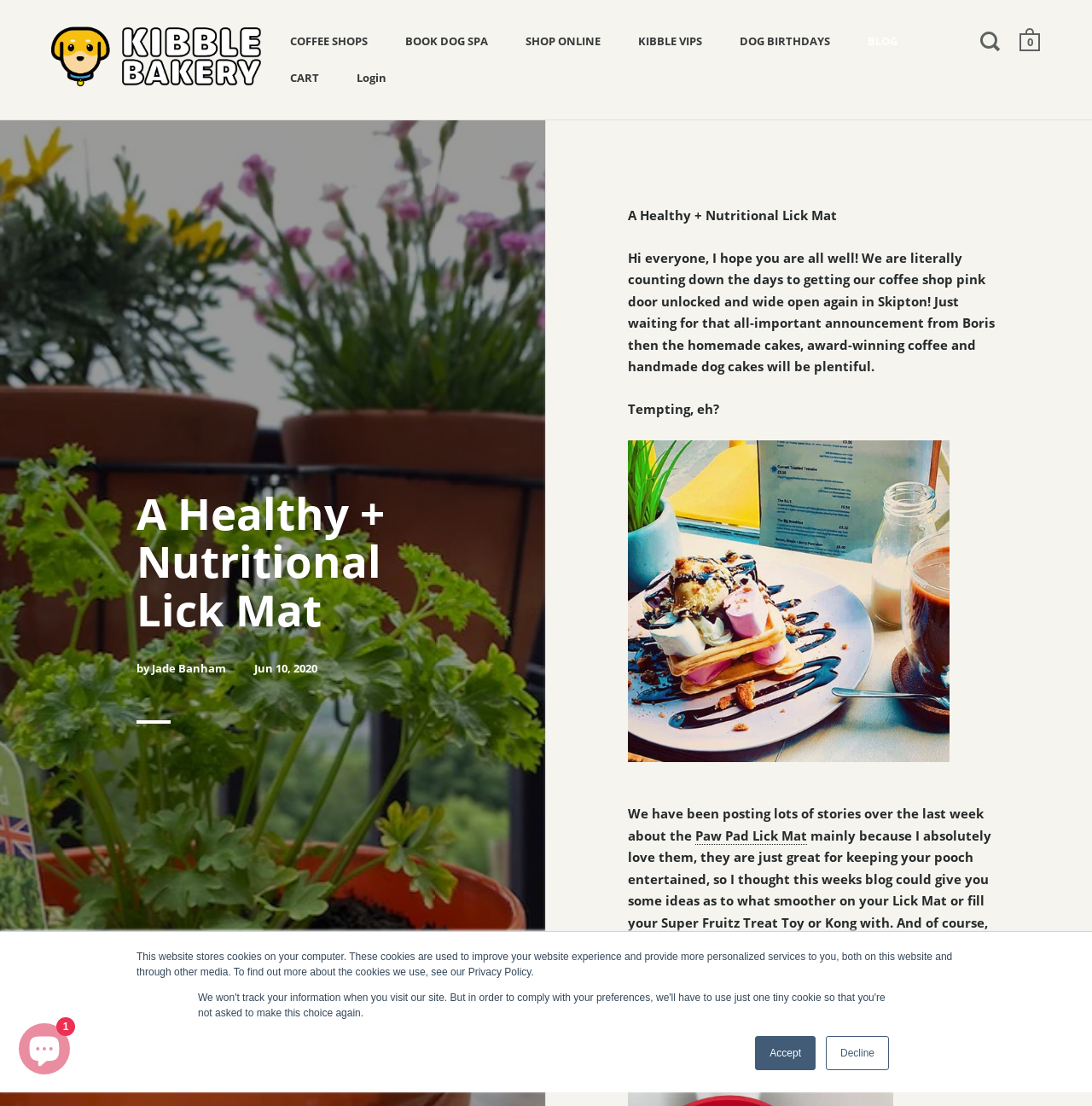Could you indicate the bounding box coordinates of the region to click in order to complete this instruction: "Open the search".

[0.898, 0.027, 0.916, 0.047]